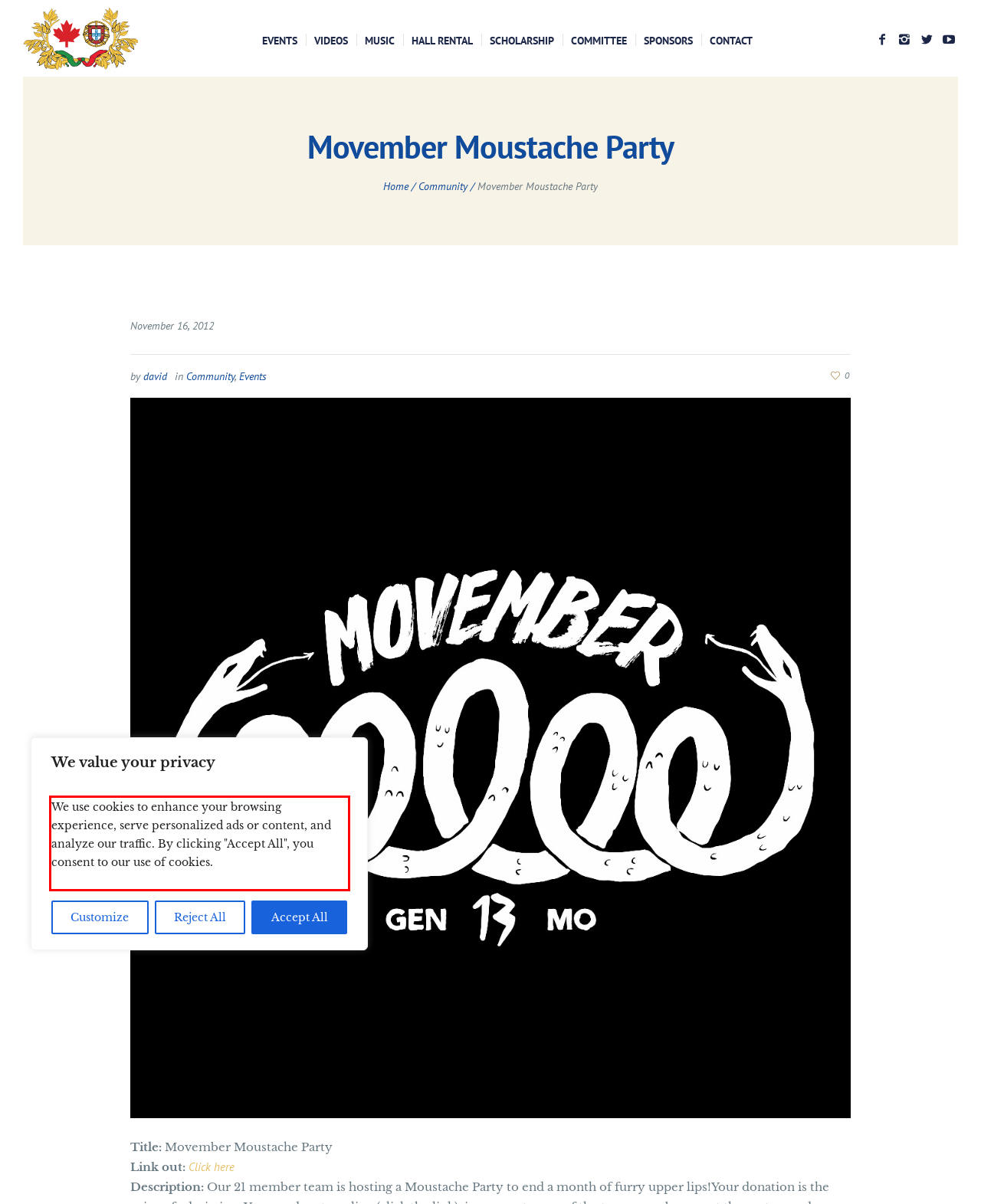Given a webpage screenshot, identify the text inside the red bounding box using OCR and extract it.

We use cookies to enhance your browsing experience, serve personalized ads or content, and analyze our traffic. By clicking "Accept All", you consent to our use of cookies.